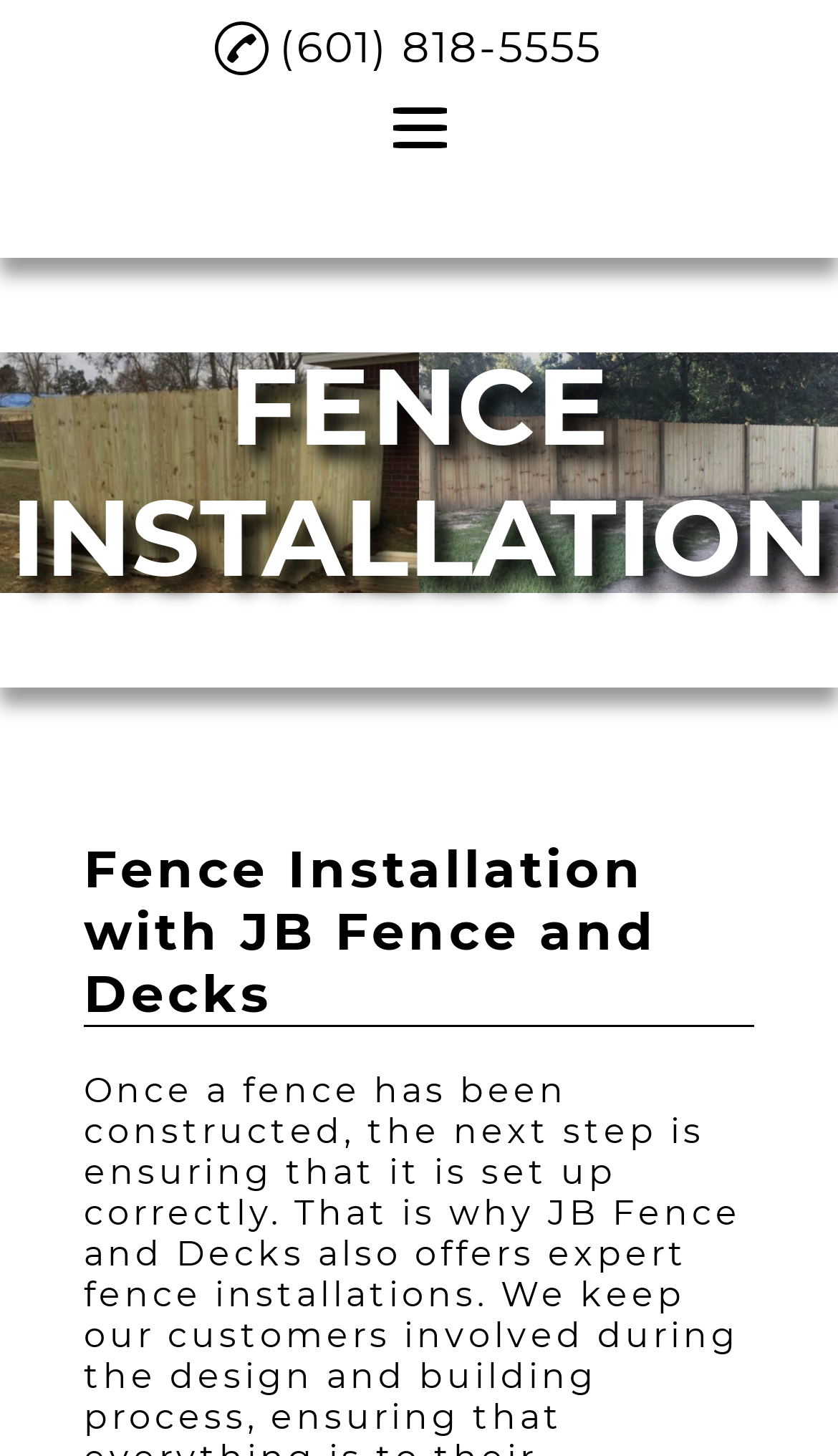Based on the image, give a detailed response to the question: What is the main focus of JB Fence and Decks?

The main focus of JB Fence and Decks can be inferred from the prominent heading 'Fence Installation with JB Fence and Decks' and the static text 'FENCE INSTALLATION' on the webpage, indicating that fence installation is a primary service offered by the company.